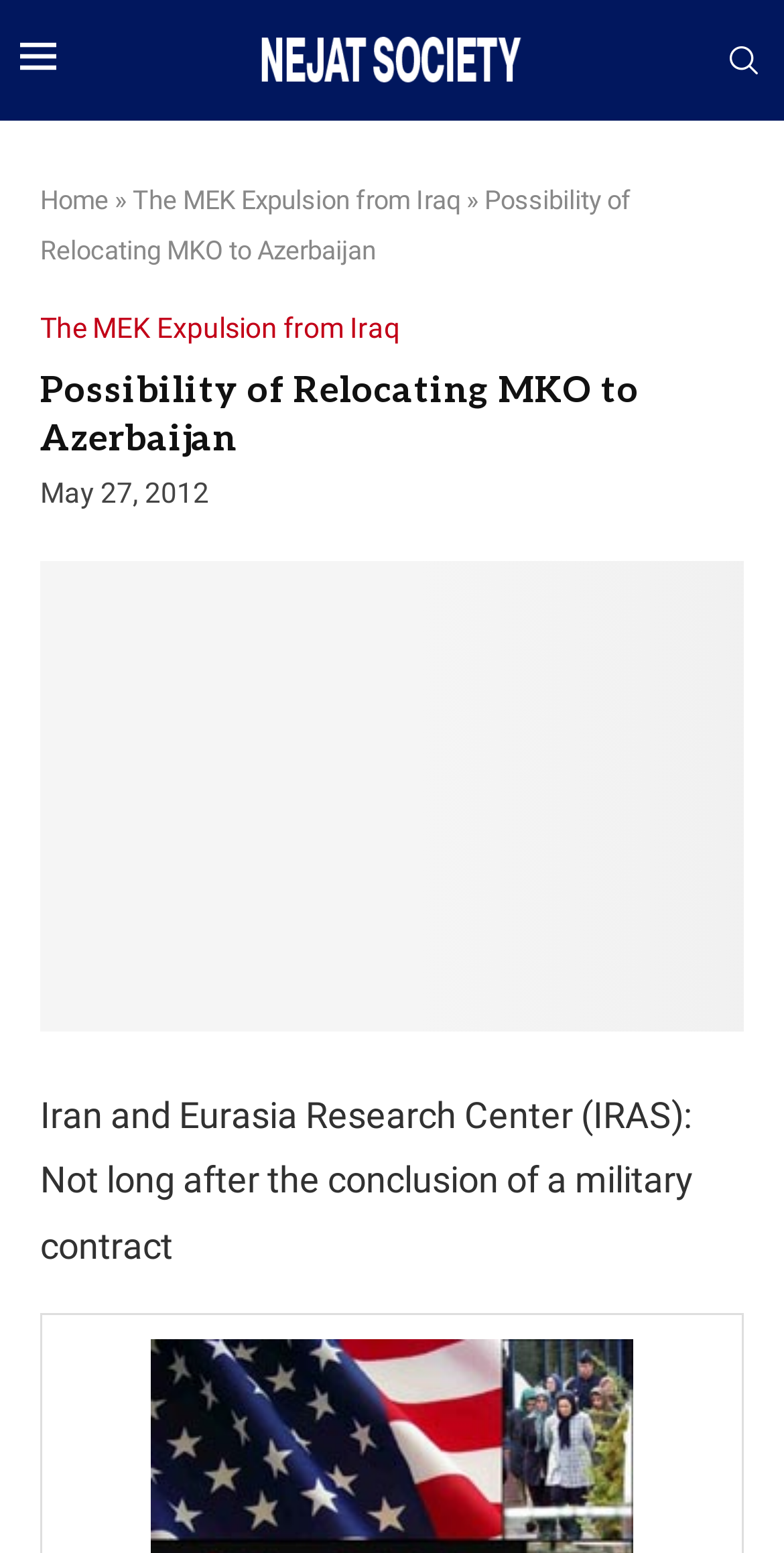What is the text of the second link on the webpage?
Using the information from the image, give a concise answer in one word or a short phrase.

Search